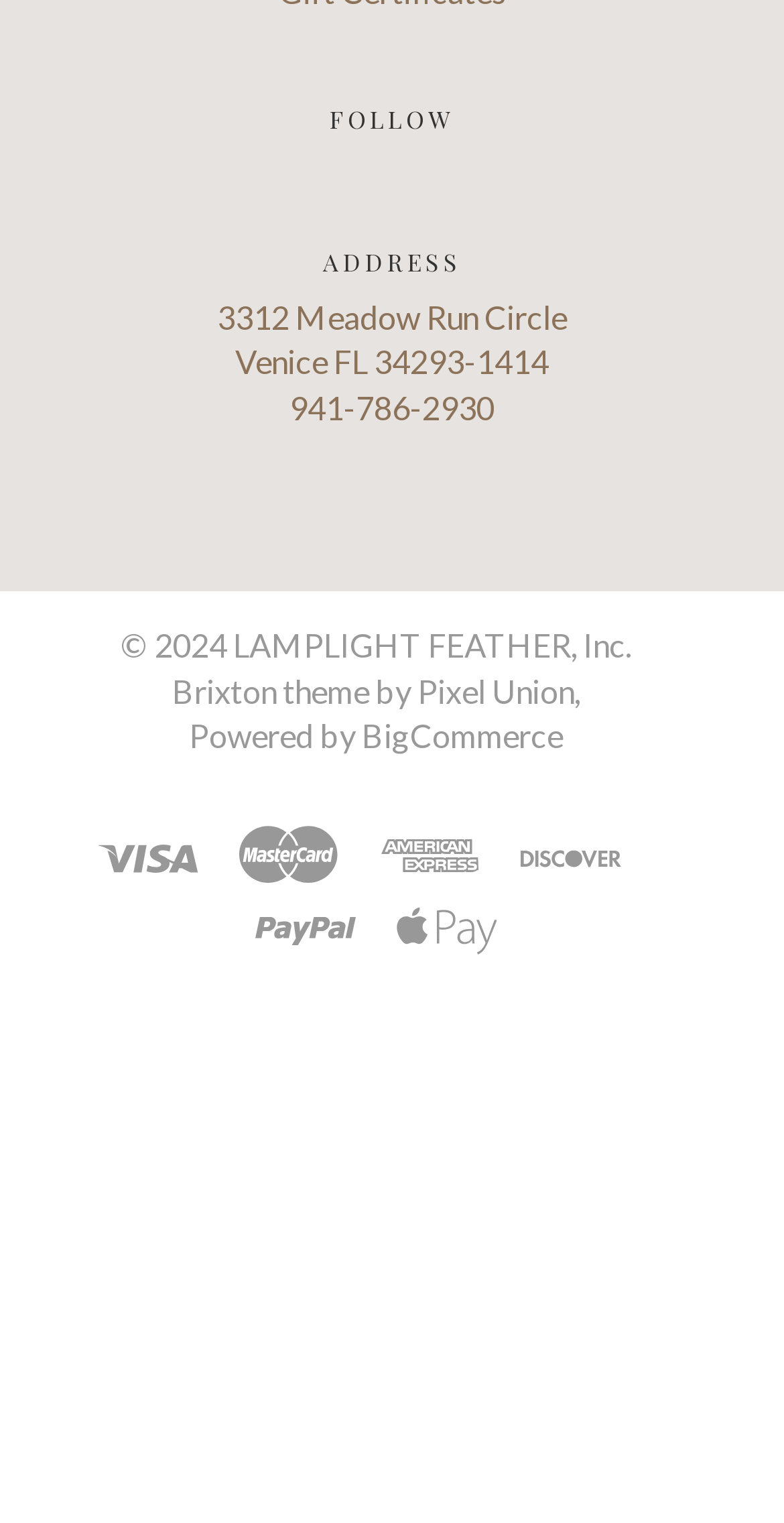Identify the bounding box coordinates of the region that needs to be clicked to carry out this instruction: "click FOLLOW". Provide these coordinates as four float numbers ranging from 0 to 1, i.e., [left, top, right, bottom].

[0.421, 0.067, 0.579, 0.088]